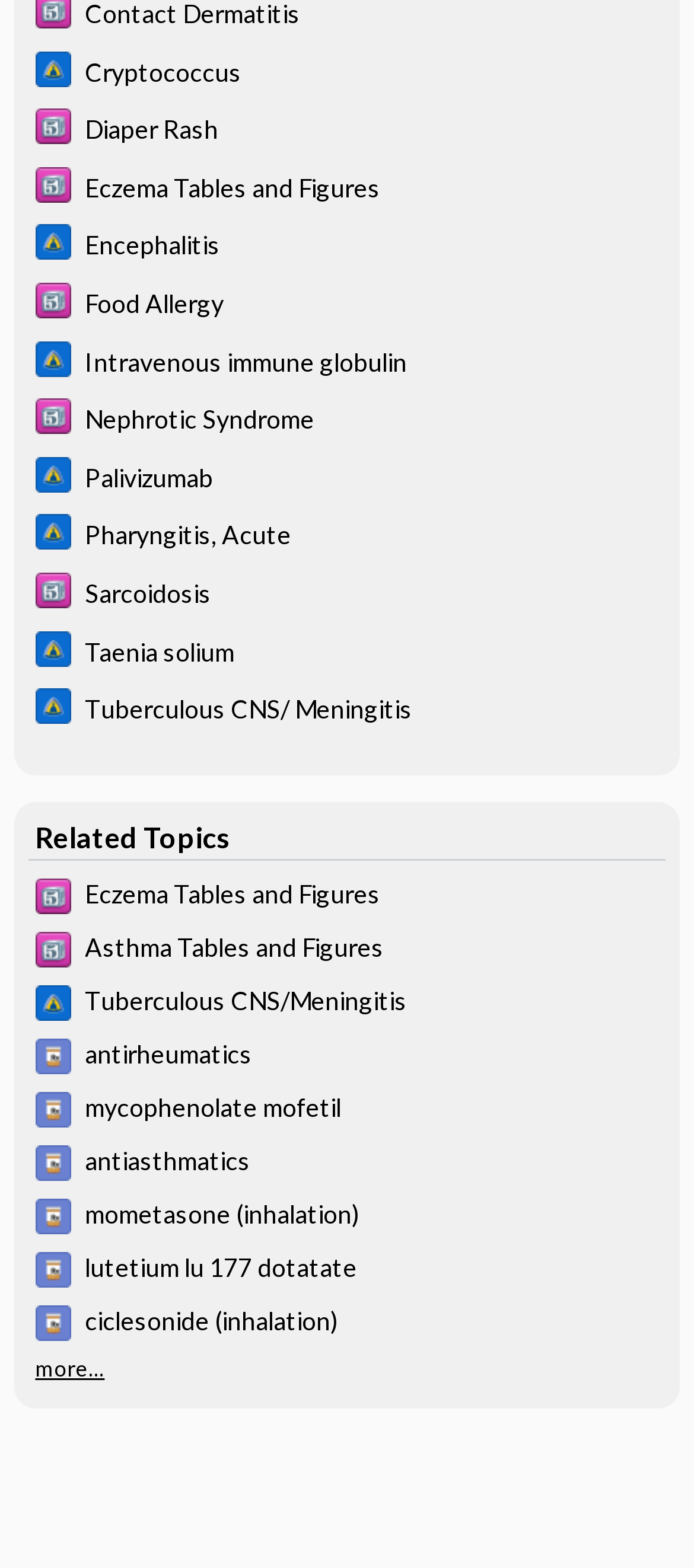Please identify the coordinates of the bounding box for the clickable region that will accomplish this instruction: "Learn about Nephrotic Syndrome".

[0.123, 0.258, 0.453, 0.277]